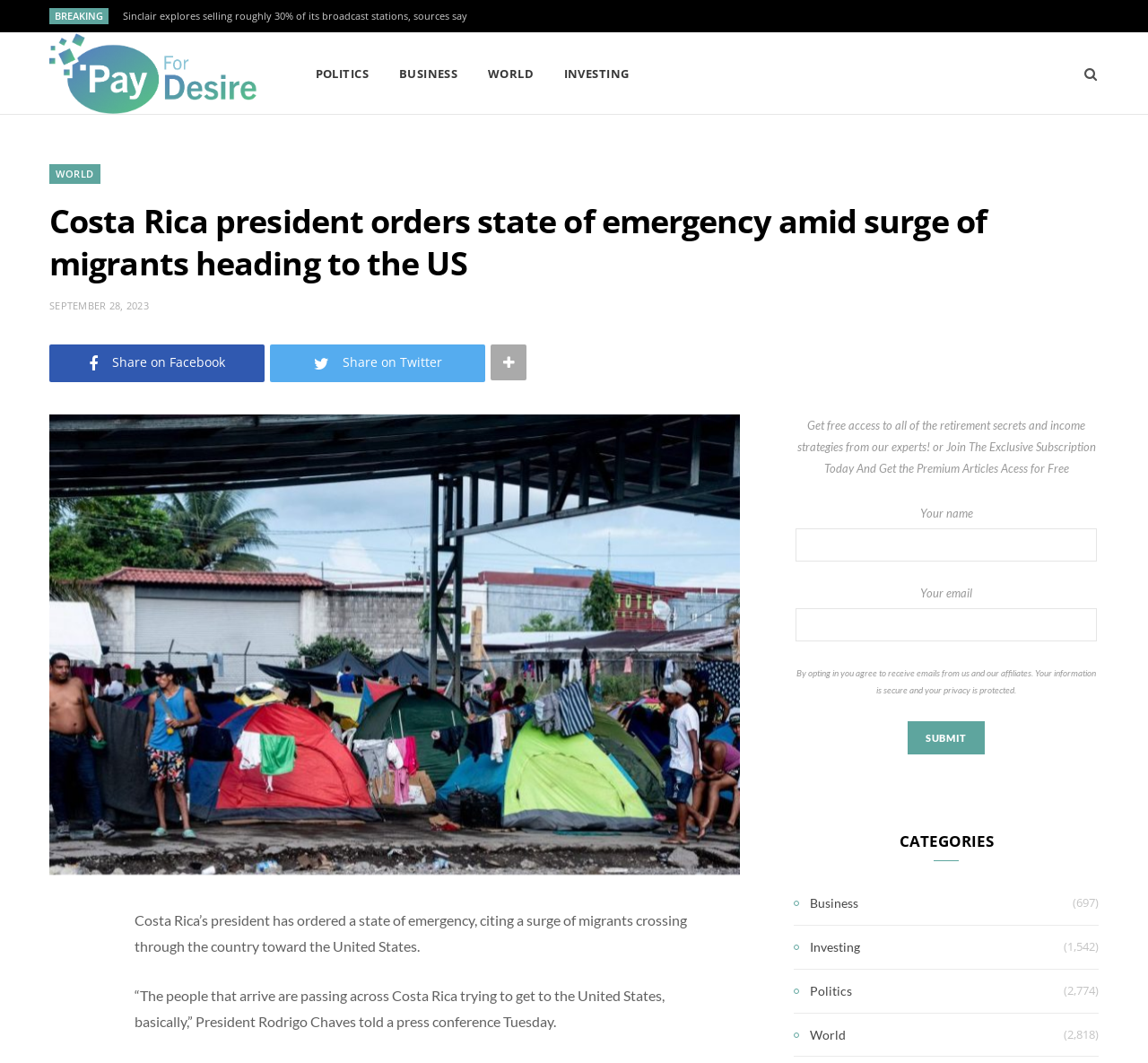What is the category of the news article?
Refer to the image and give a detailed answer to the question.

I determined the category of the news article by looking at the top navigation menu, which includes links to different categories such as 'POLITICS', 'BUSINESS', 'WORLD', and 'INVESTING'. The article's content and the presence of a link to 'POLITICS' in the top navigation menu suggest that the category of the news article is 'Politics'.